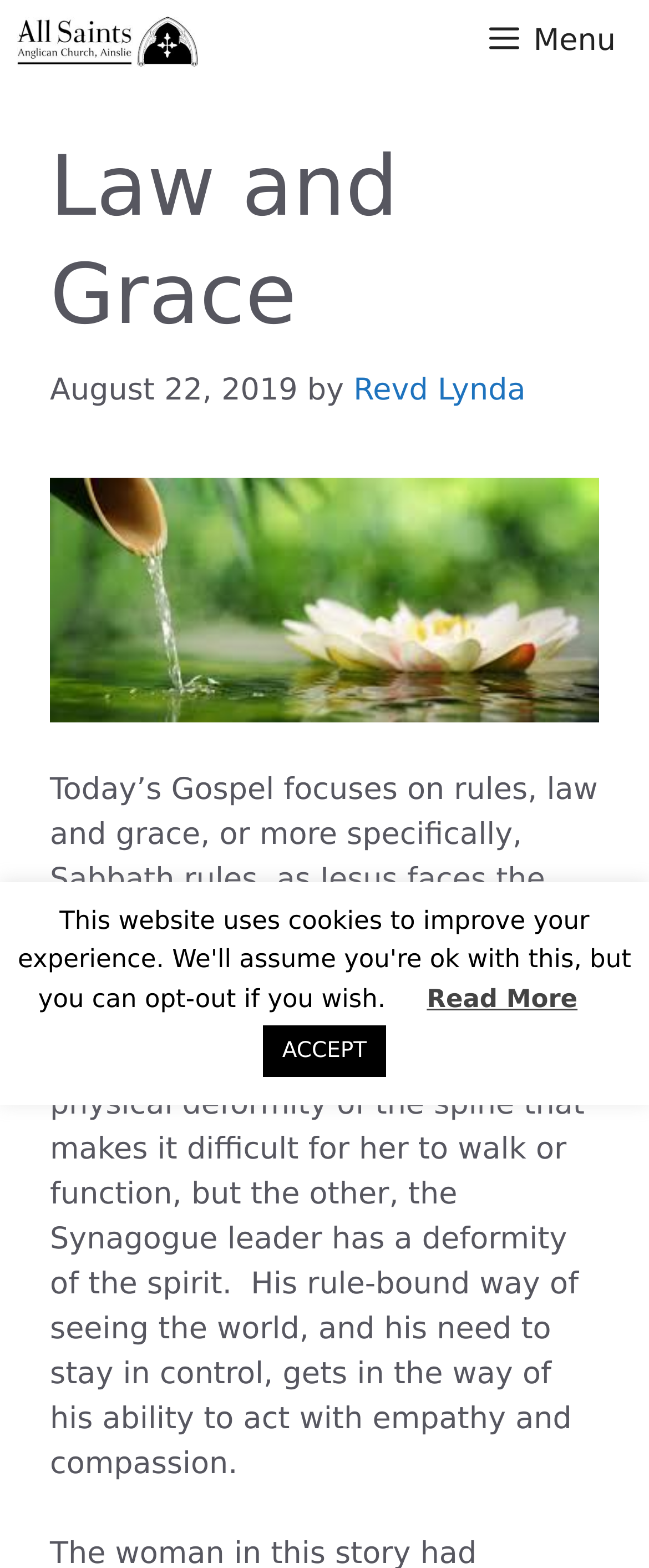Identify the bounding box for the described UI element. Provide the coordinates in (top-left x, top-left y, bottom-right x, bottom-right y) format with values ranging from 0 to 1: Menu

[0.714, 0.0, 1.0, 0.053]